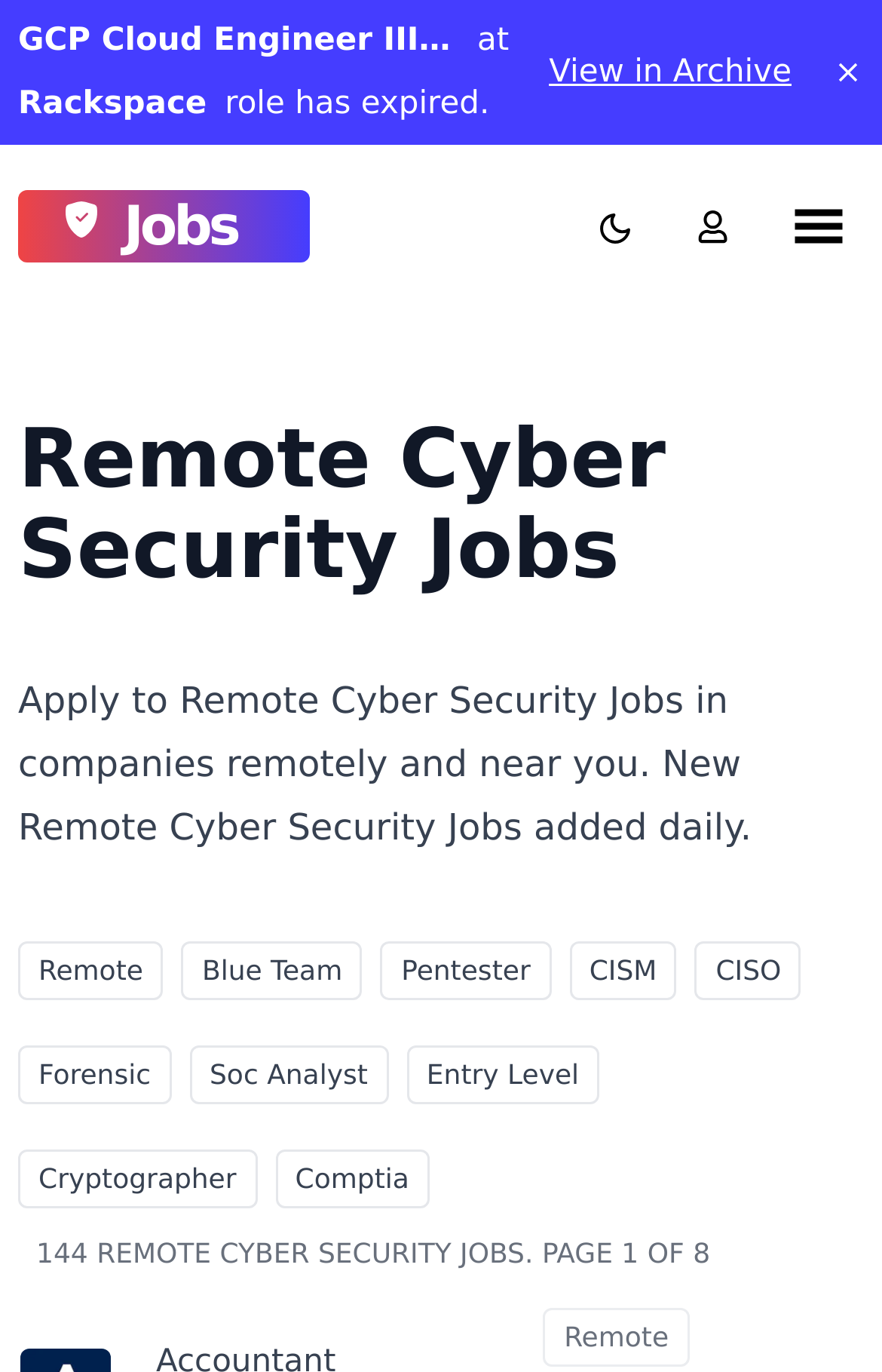What type of jobs are listed on this webpage?
Based on the image, answer the question with as much detail as possible.

Based on the webpage content, especially the heading 'Remote Cyber Security Jobs' and the links 'Remote', 'Blue Team', 'Pentester', etc., it can be inferred that this webpage lists various types of cyber security jobs.